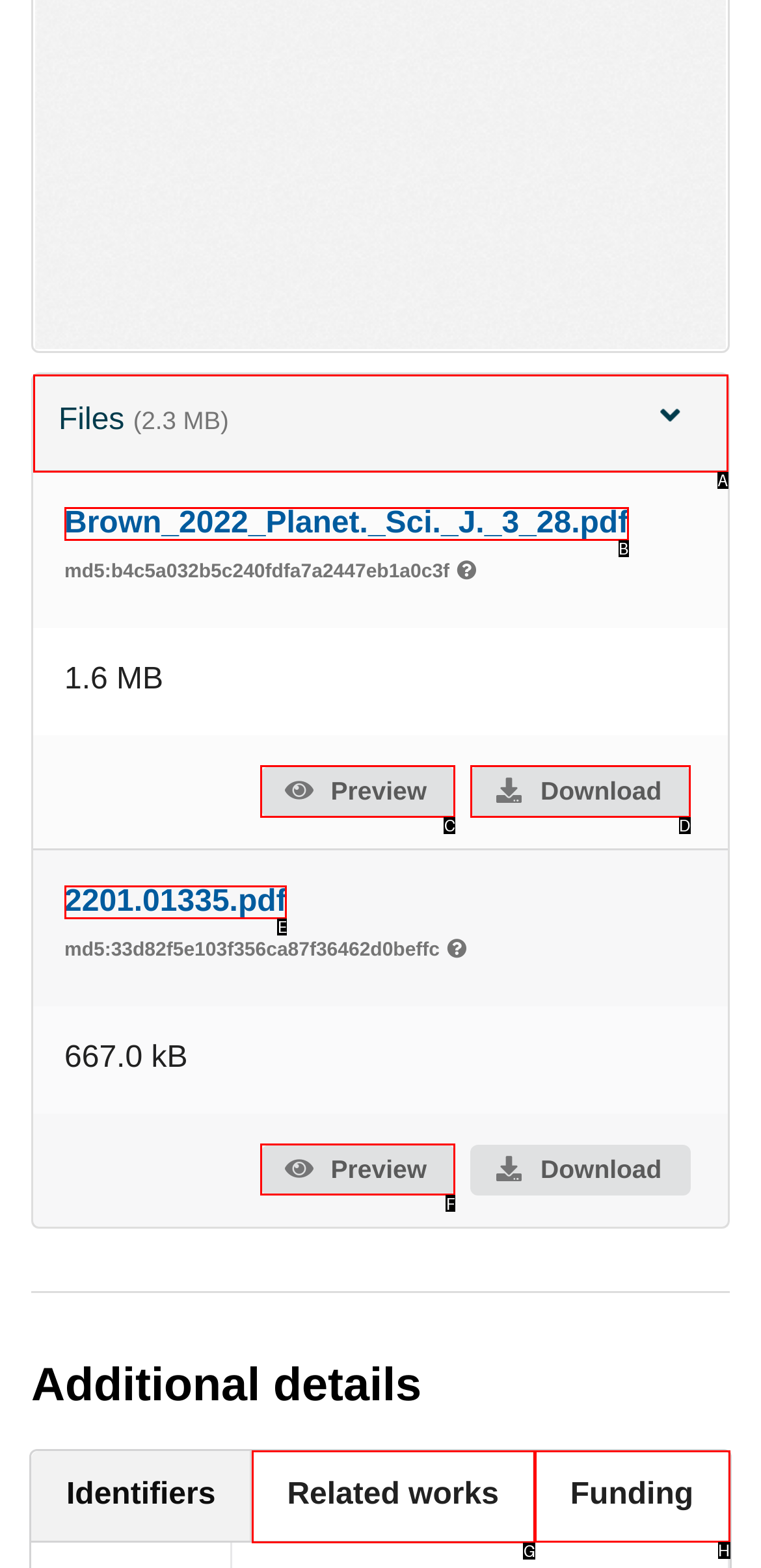Which choice should you pick to execute the task: Switch to Related works tab
Respond with the letter associated with the correct option only.

G